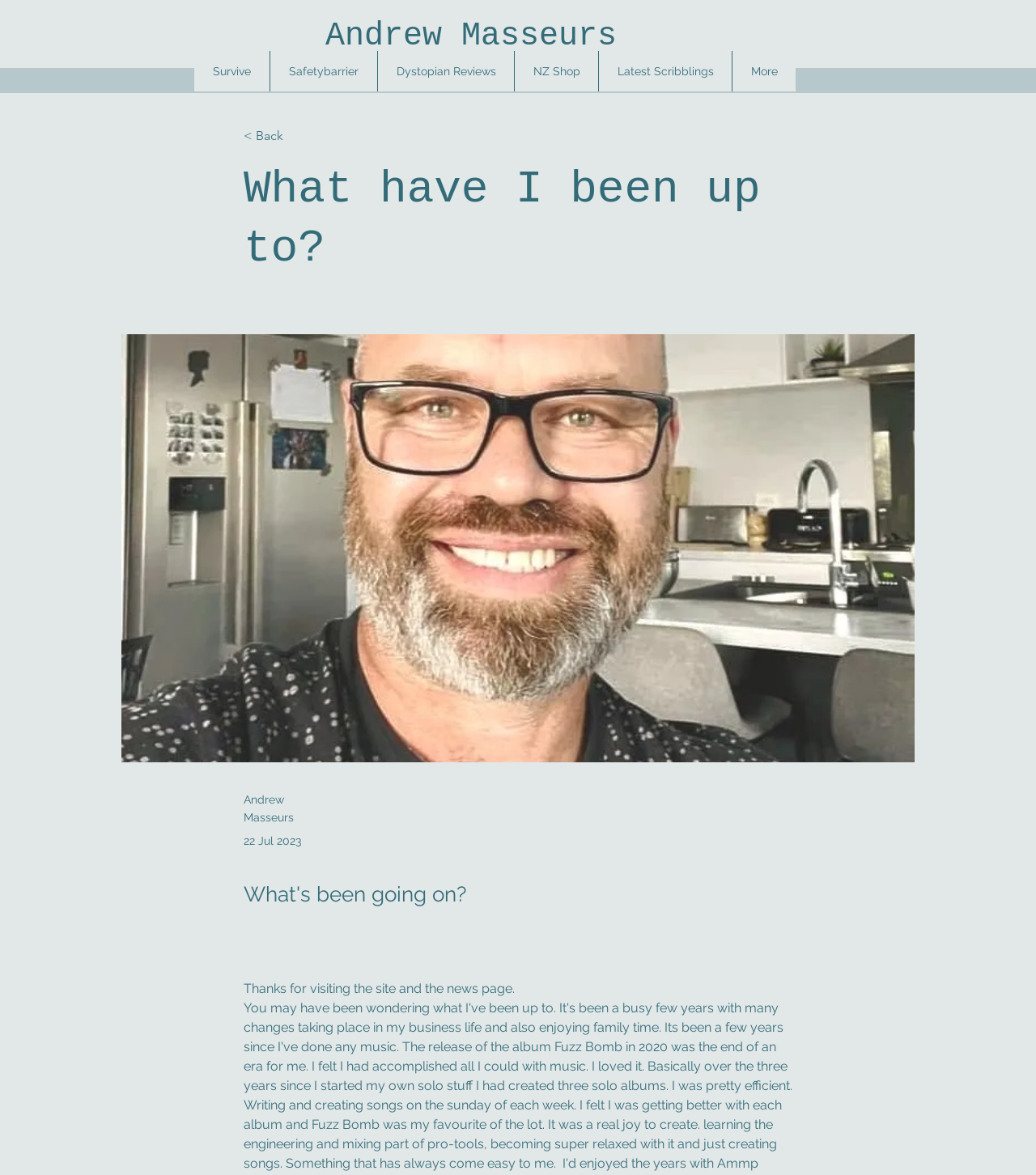Please give a succinct answer to the question in one word or phrase:
What is the name of the author?

Andrew Masseurs